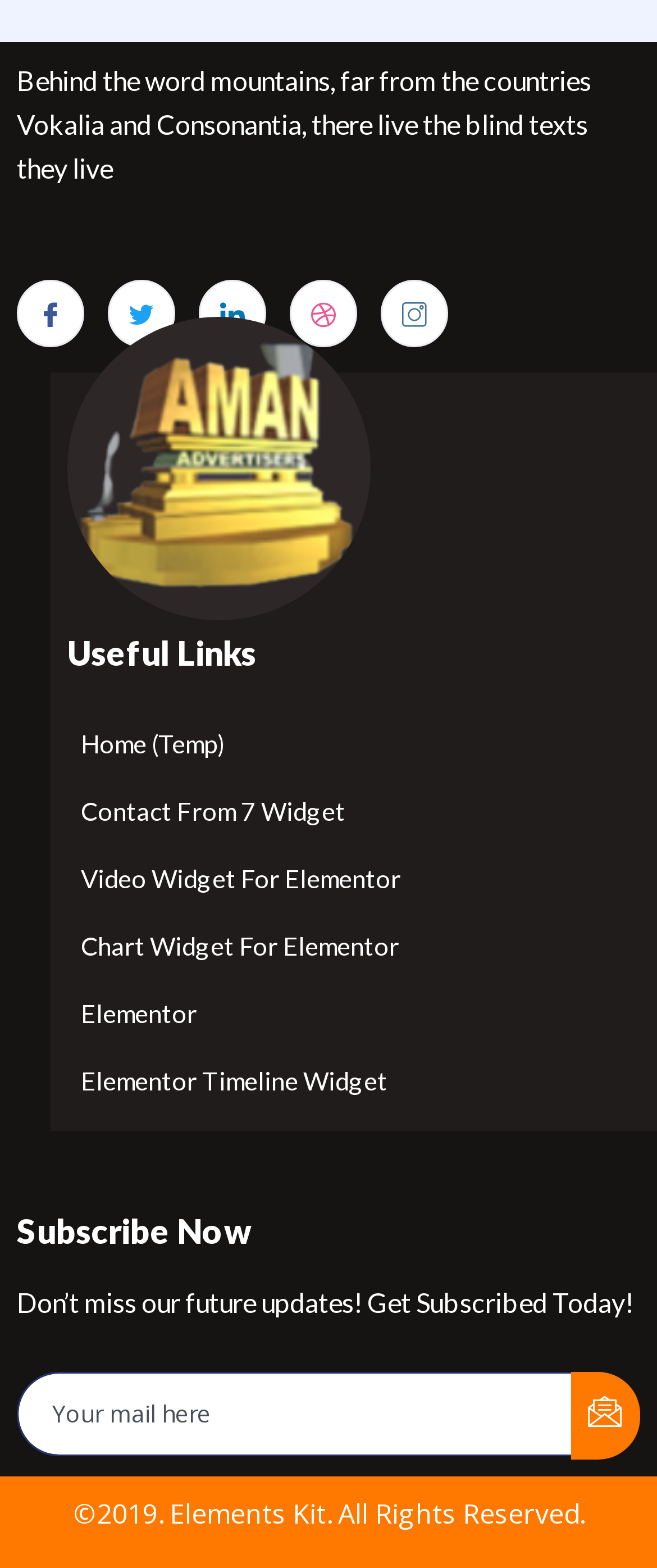Use a single word or phrase to answer the question: What is the purpose of the textbox?

To enter email